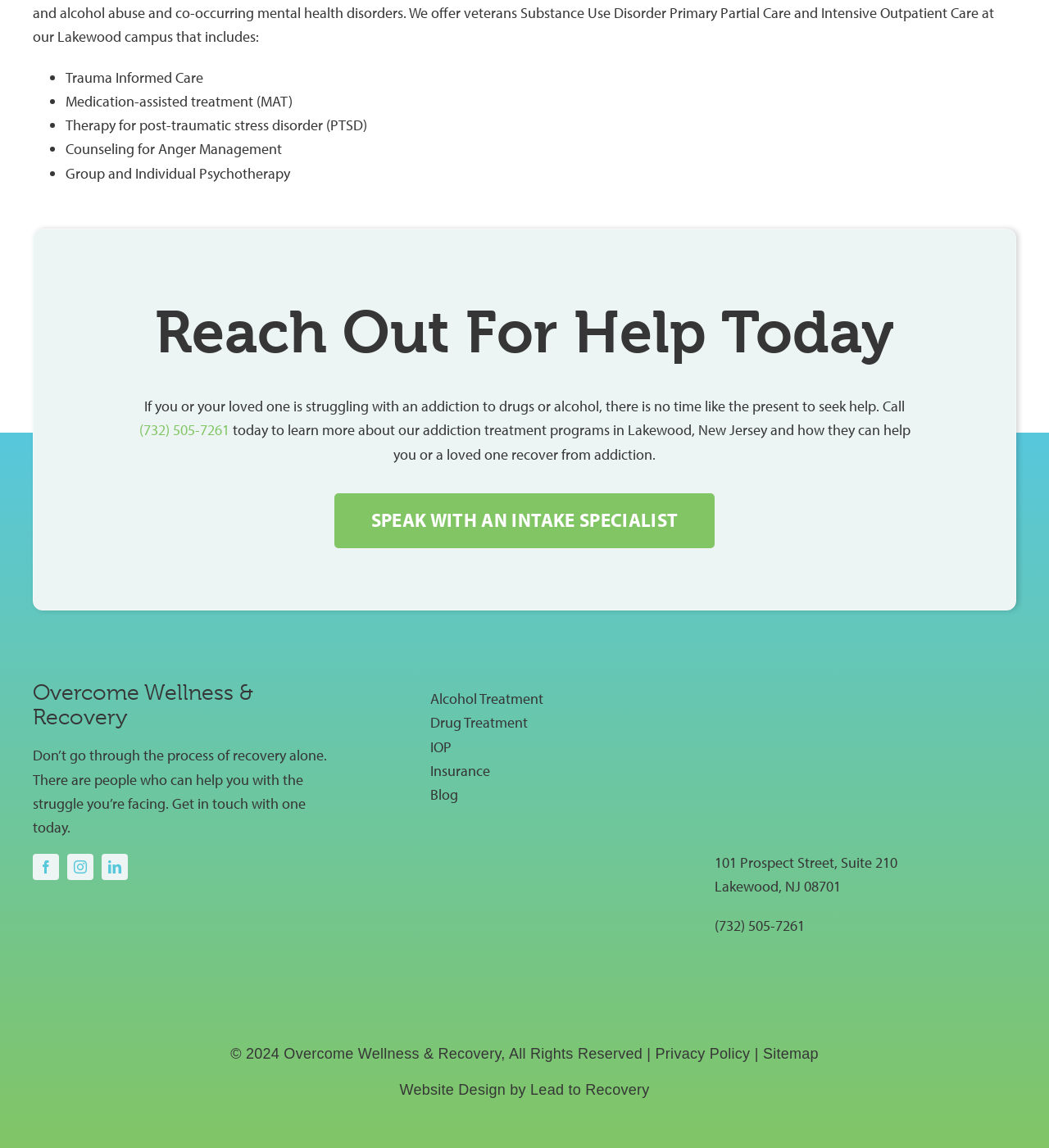Find the bounding box coordinates for the area you need to click to carry out the instruction: "Call for help today". The coordinates should be four float numbers between 0 and 1, indicated as [left, top, right, bottom].

[0.132, 0.366, 0.218, 0.383]